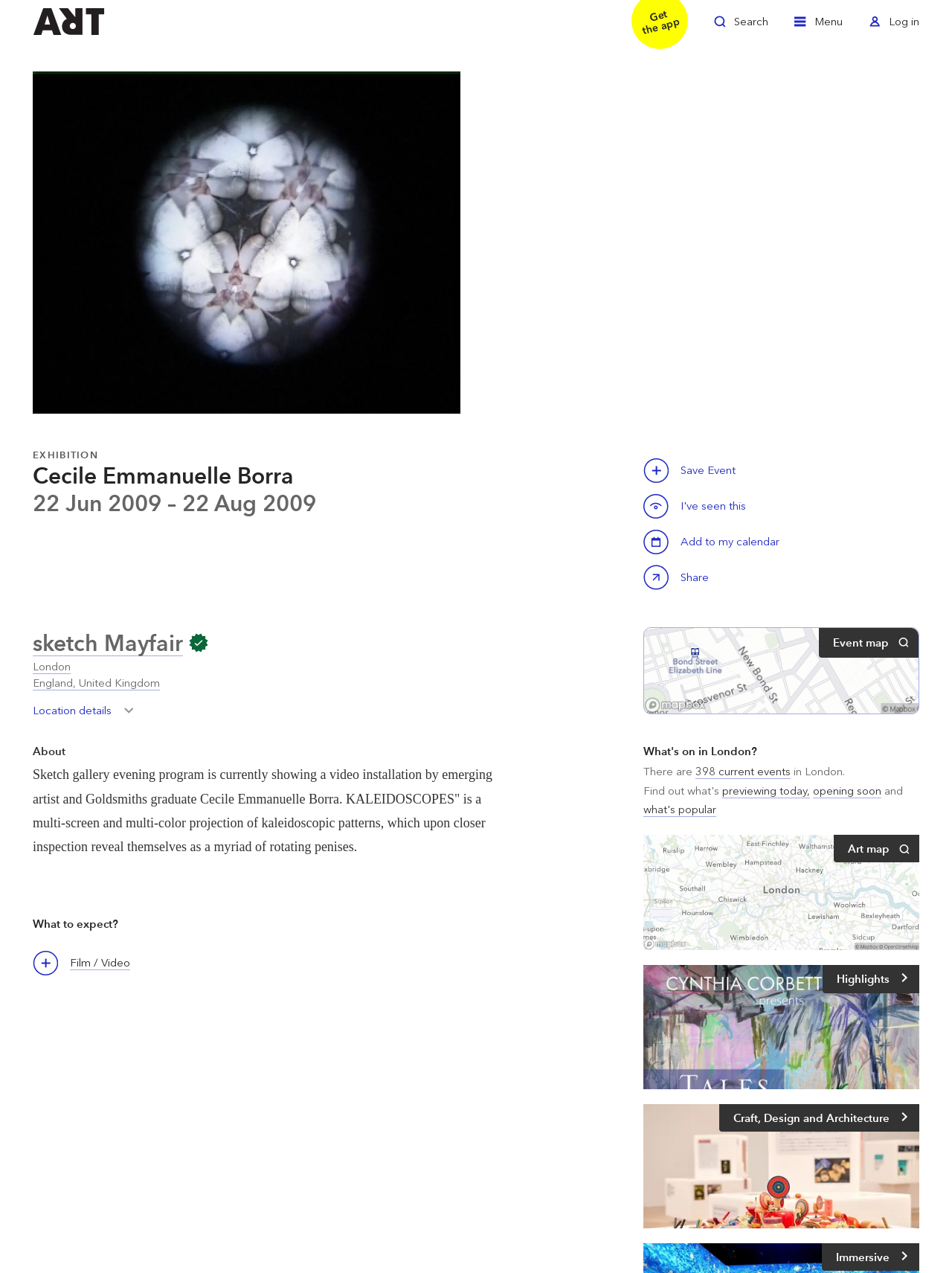Please reply with a single word or brief phrase to the question: 
Where is the exhibition located?

sketch Mayfair in London